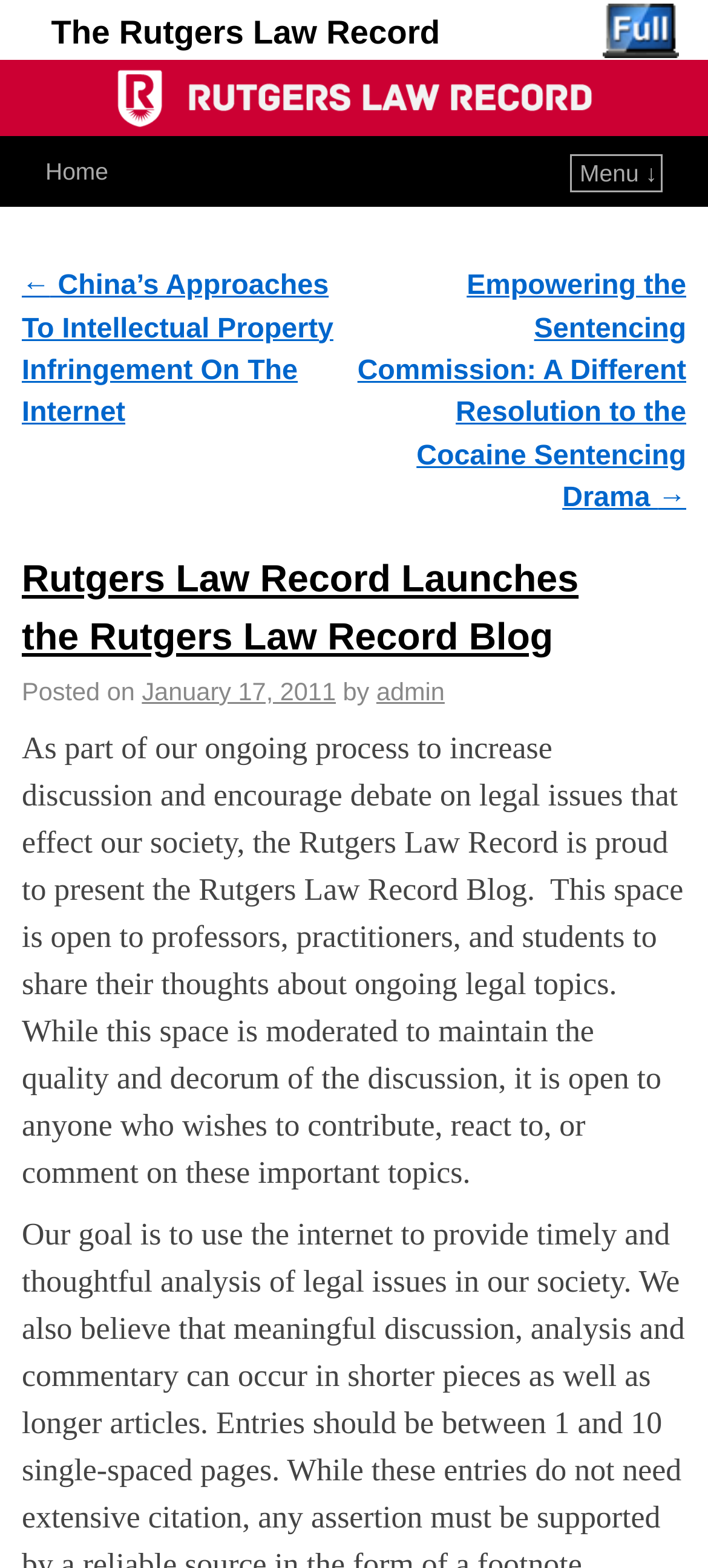Indicate the bounding box coordinates of the element that needs to be clicked to satisfy the following instruction: "Search for something". The coordinates should be four float numbers between 0 and 1, i.e., [left, top, right, bottom].

None